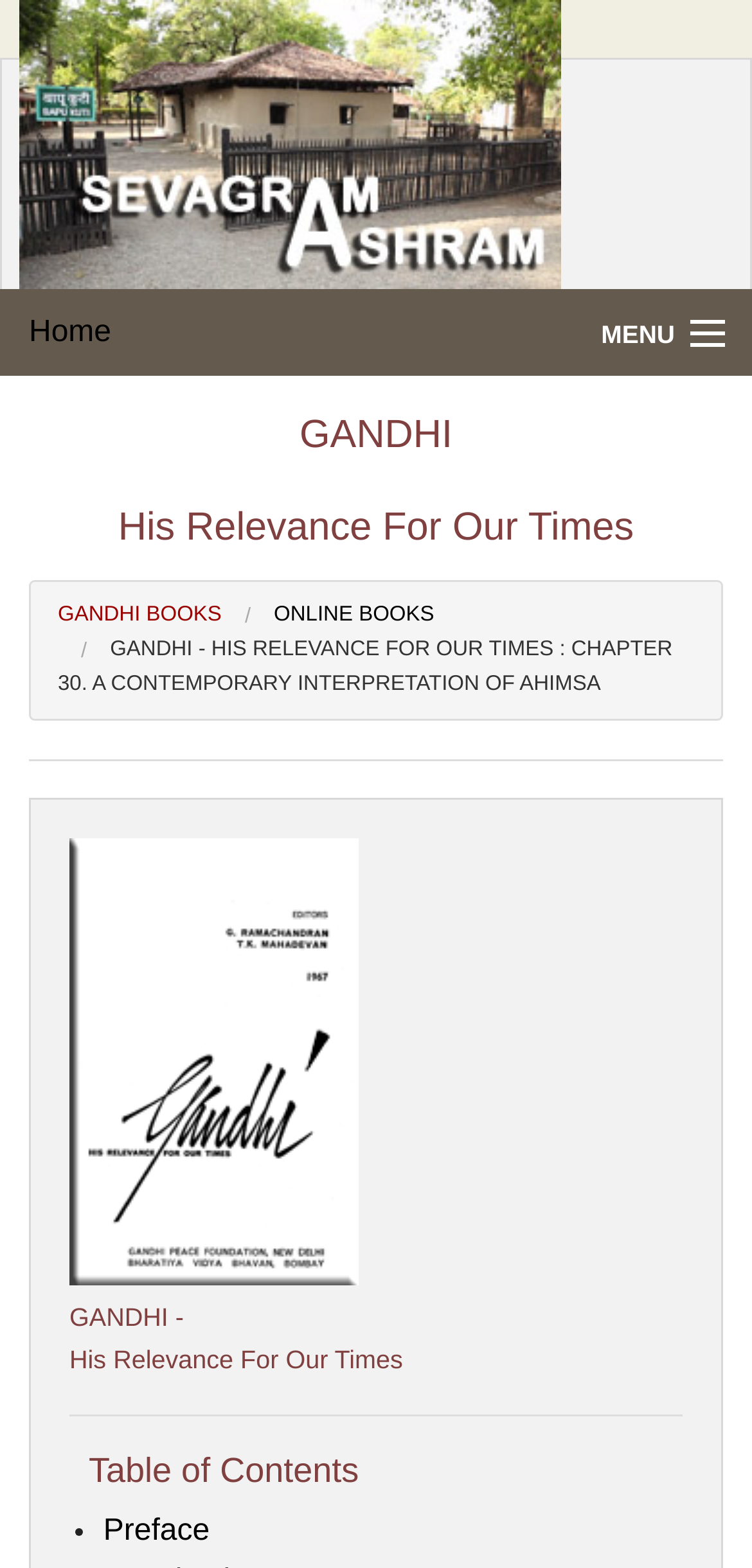Identify the bounding box coordinates of the specific part of the webpage to click to complete this instruction: "Visit the Gandhi Quiz page".

[0.0, 0.259, 1.0, 0.279]